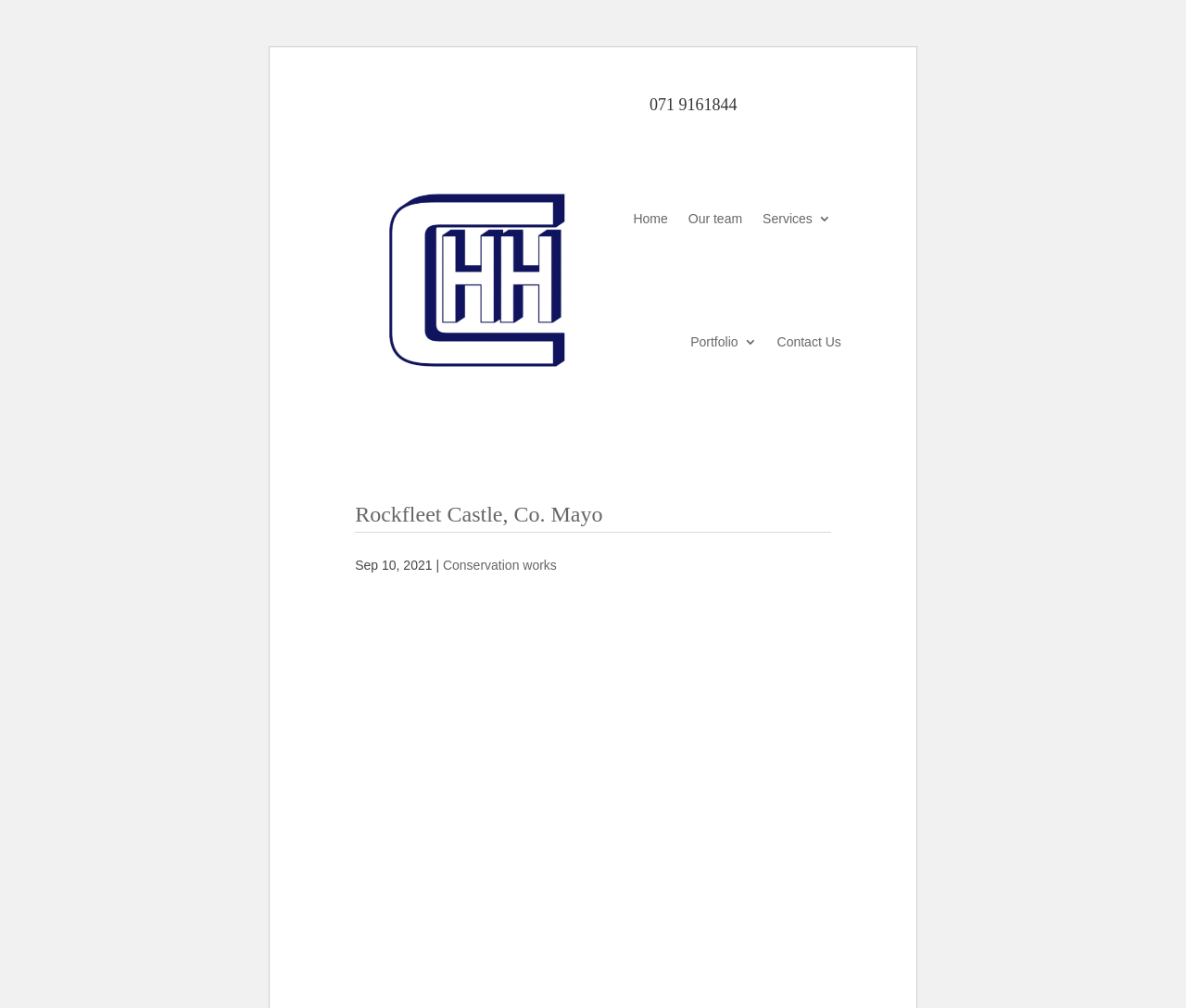Can you find and provide the main heading text of this webpage?

Rockfleet Castle, Co. Mayo